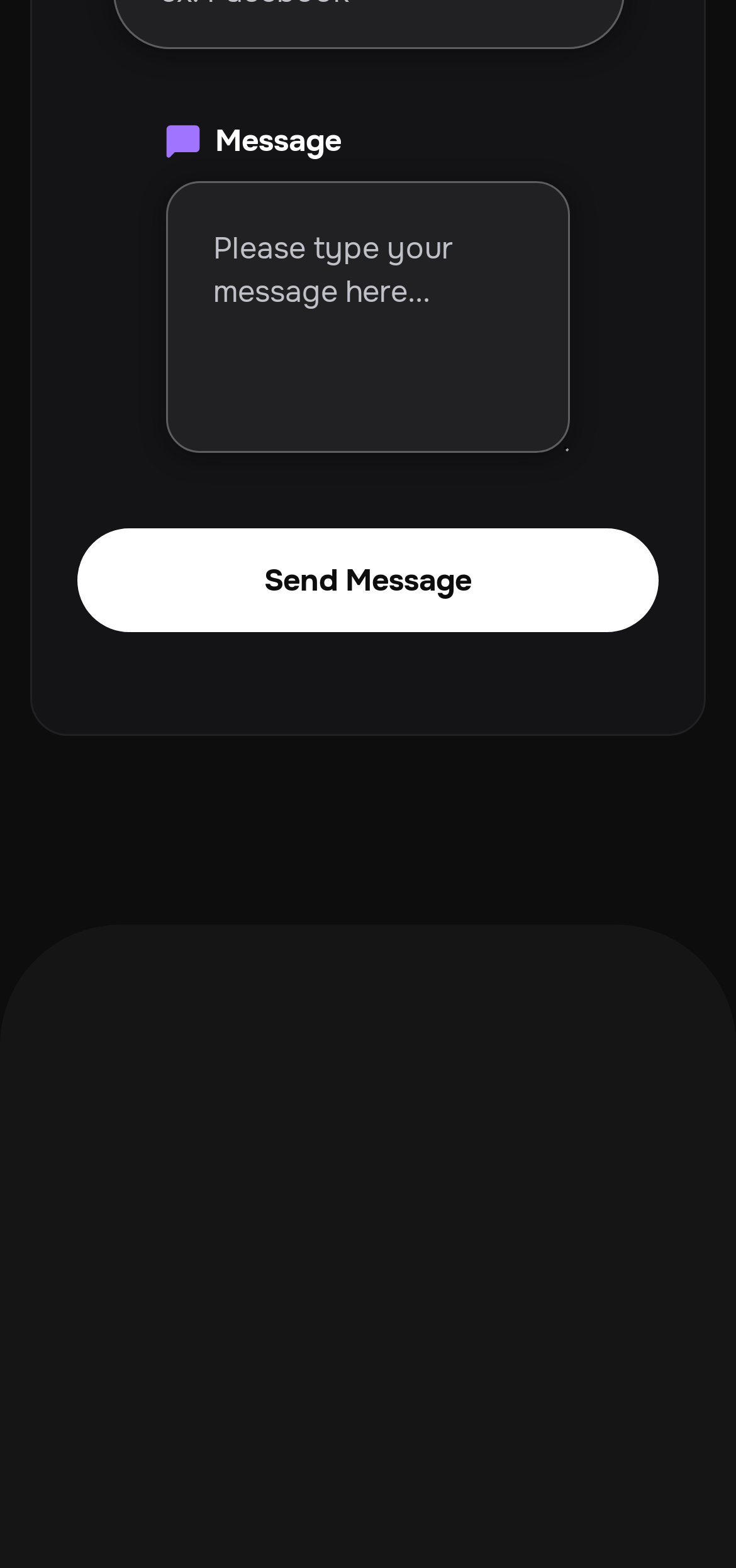What is the purpose of the textbox?
Please answer the question as detailed as possible based on the image.

The textbox is located below the 'Message - Darkweb X Webflow Template' image and has a placeholder text 'Please type your message here...'. This suggests that the textbox is intended for users to type their messages, likely to be sent through the 'Send Message' button.